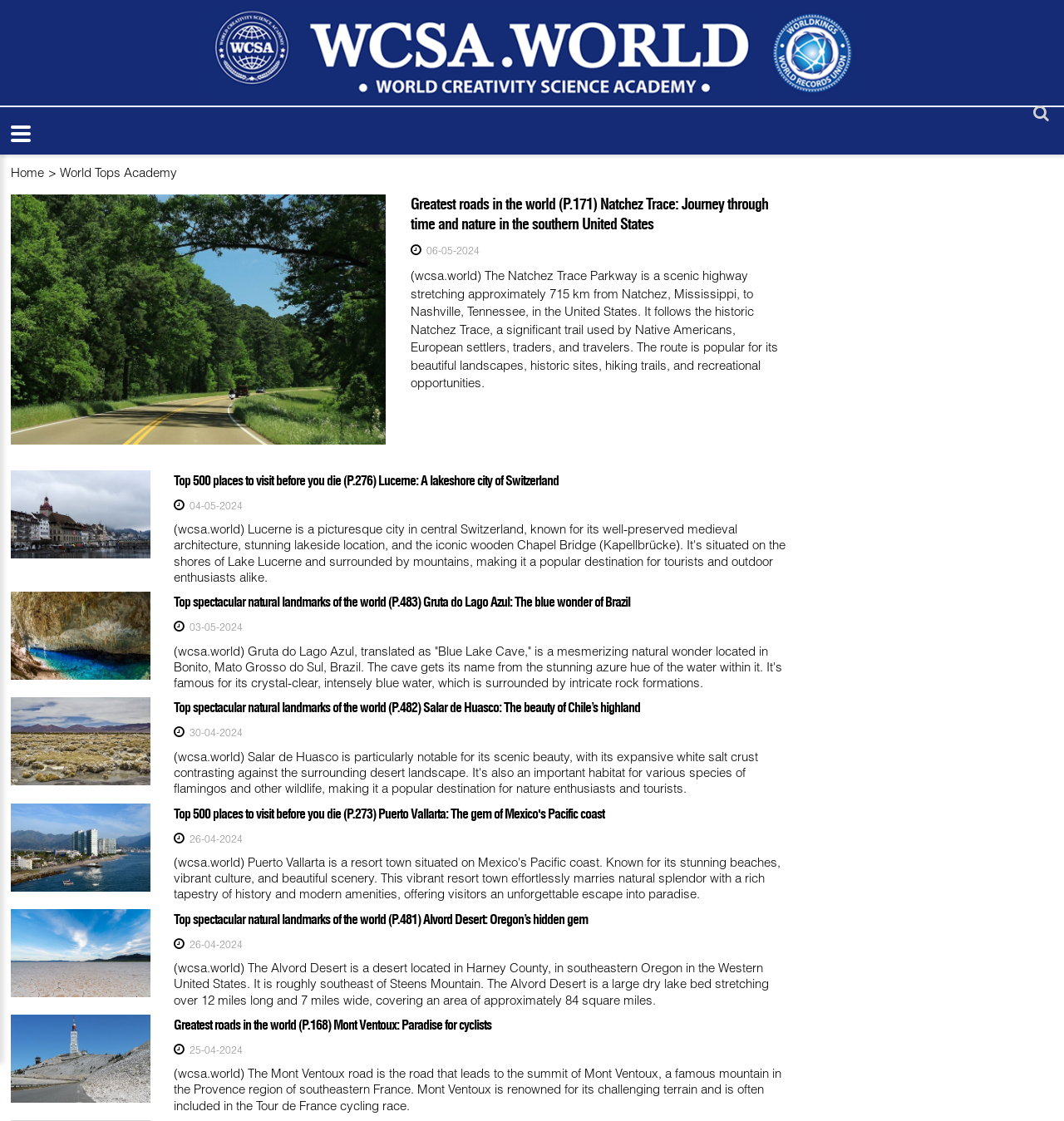What is the name of the website?
Please provide a single word or phrase based on the screenshot.

WCSA.WORLD